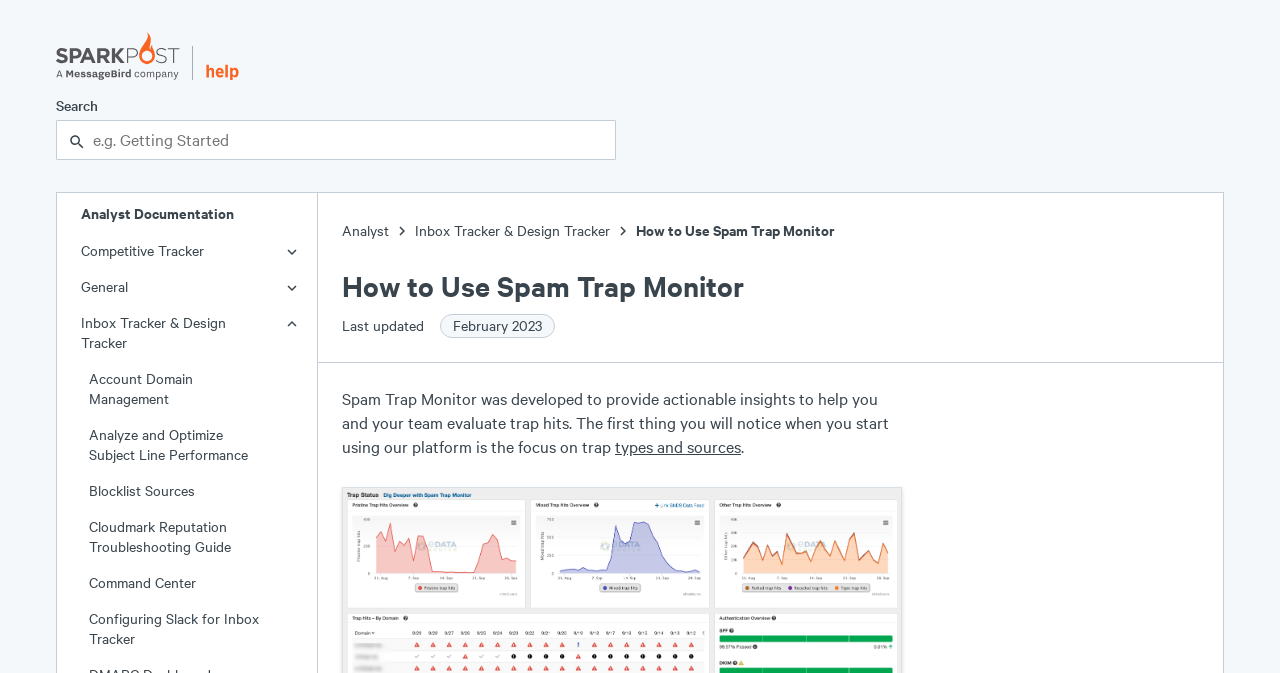Can you give a detailed response to the following question using the information from the image? What is the focus of the platform when using Spam Trap Monitor?

According to the webpage, when using Spam Trap Monitor, the first thing users will notice is the focus on trap hits, which implies that the platform's focus is on trap hits.